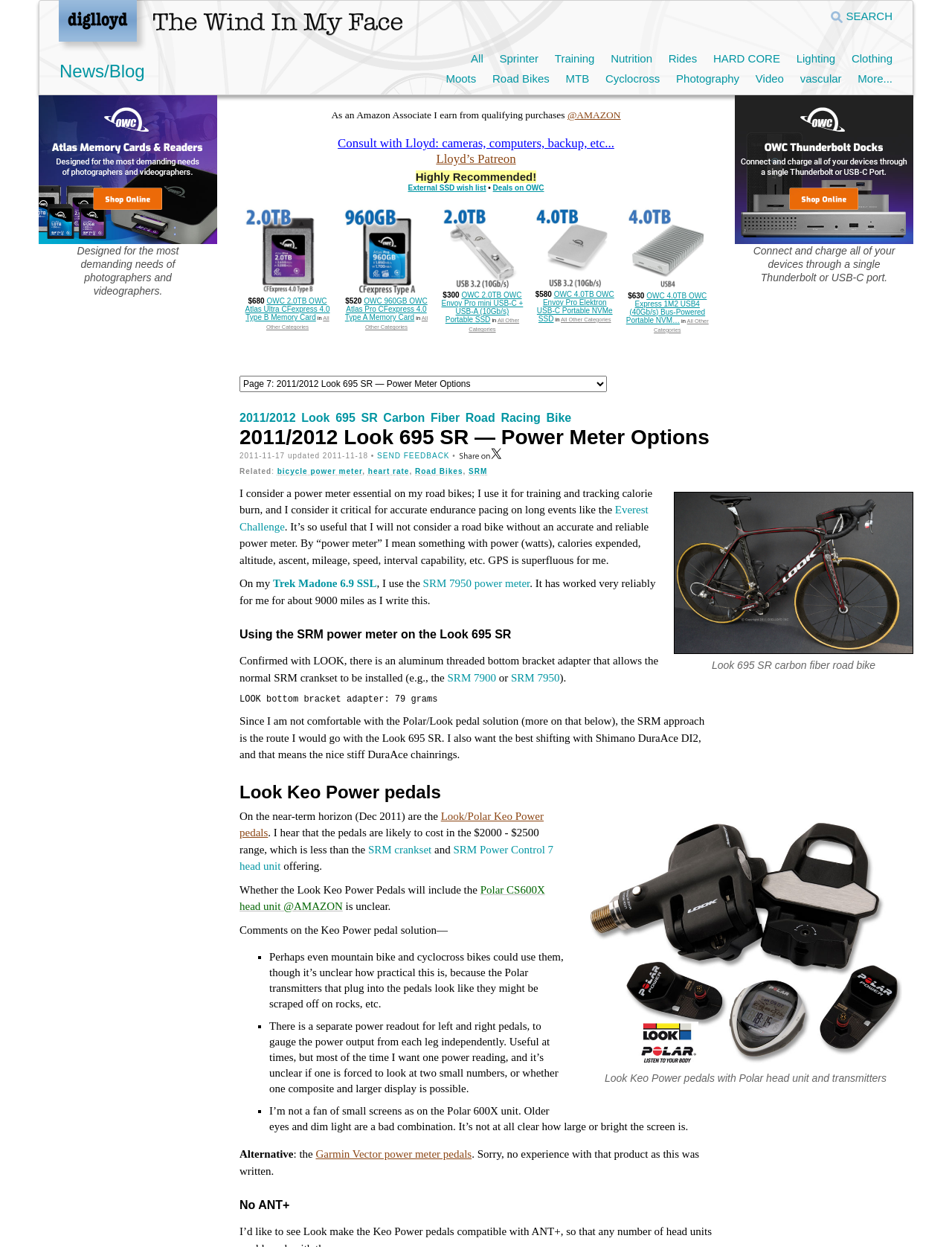Given the description: "Garmin Vector power meter pedals", determine the bounding box coordinates of the UI element. The coordinates should be formatted as four float numbers between 0 and 1, [left, top, right, bottom].

[0.332, 0.921, 0.495, 0.93]